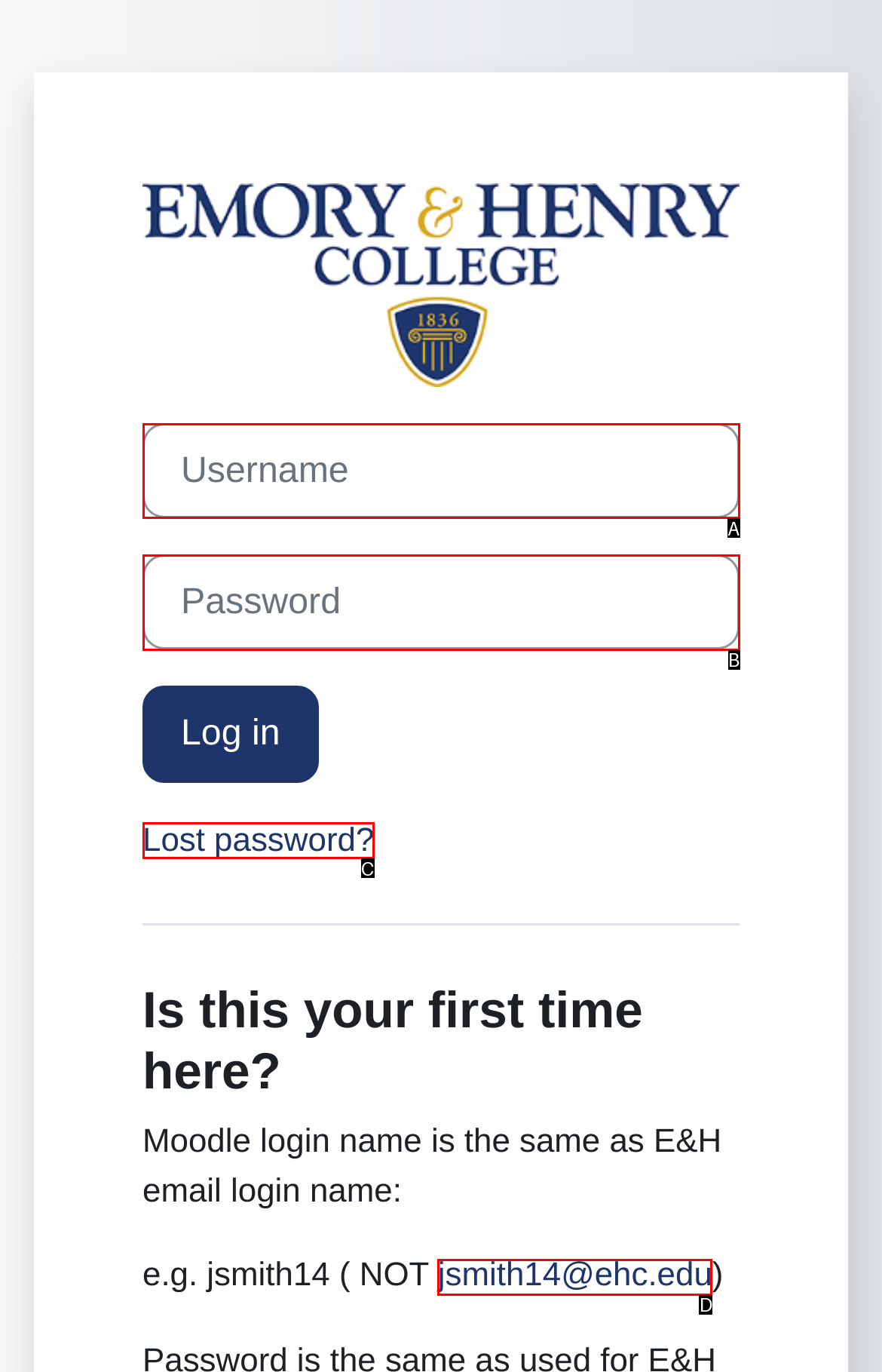Select the option that matches this description: parent_node: Username name="username" placeholder="Username"
Answer by giving the letter of the chosen option.

A